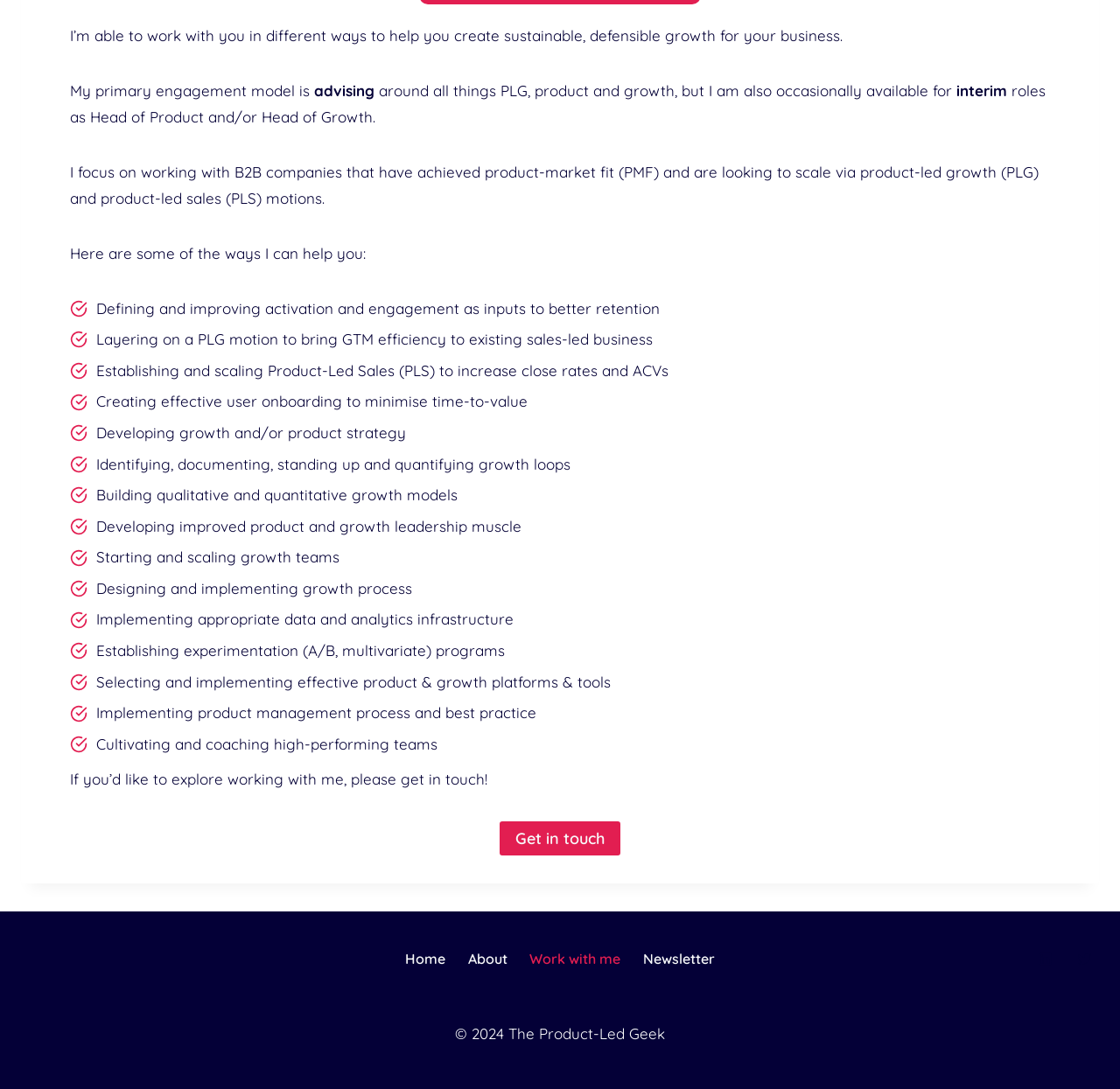Locate and provide the bounding box coordinates for the HTML element that matches this description: "Get in touch".

[0.446, 0.754, 0.554, 0.786]